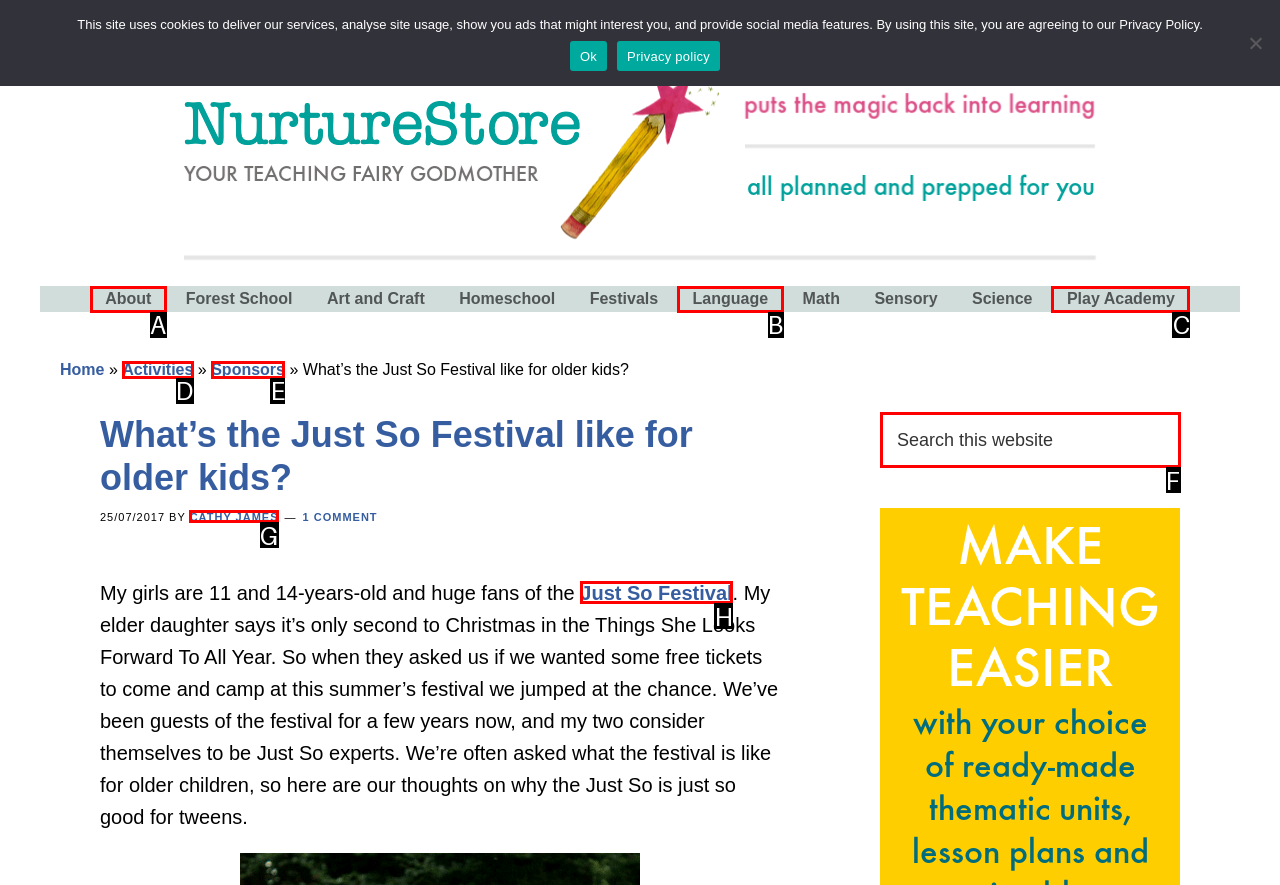Using the description: Cathy James, find the best-matching HTML element. Indicate your answer with the letter of the chosen option.

G